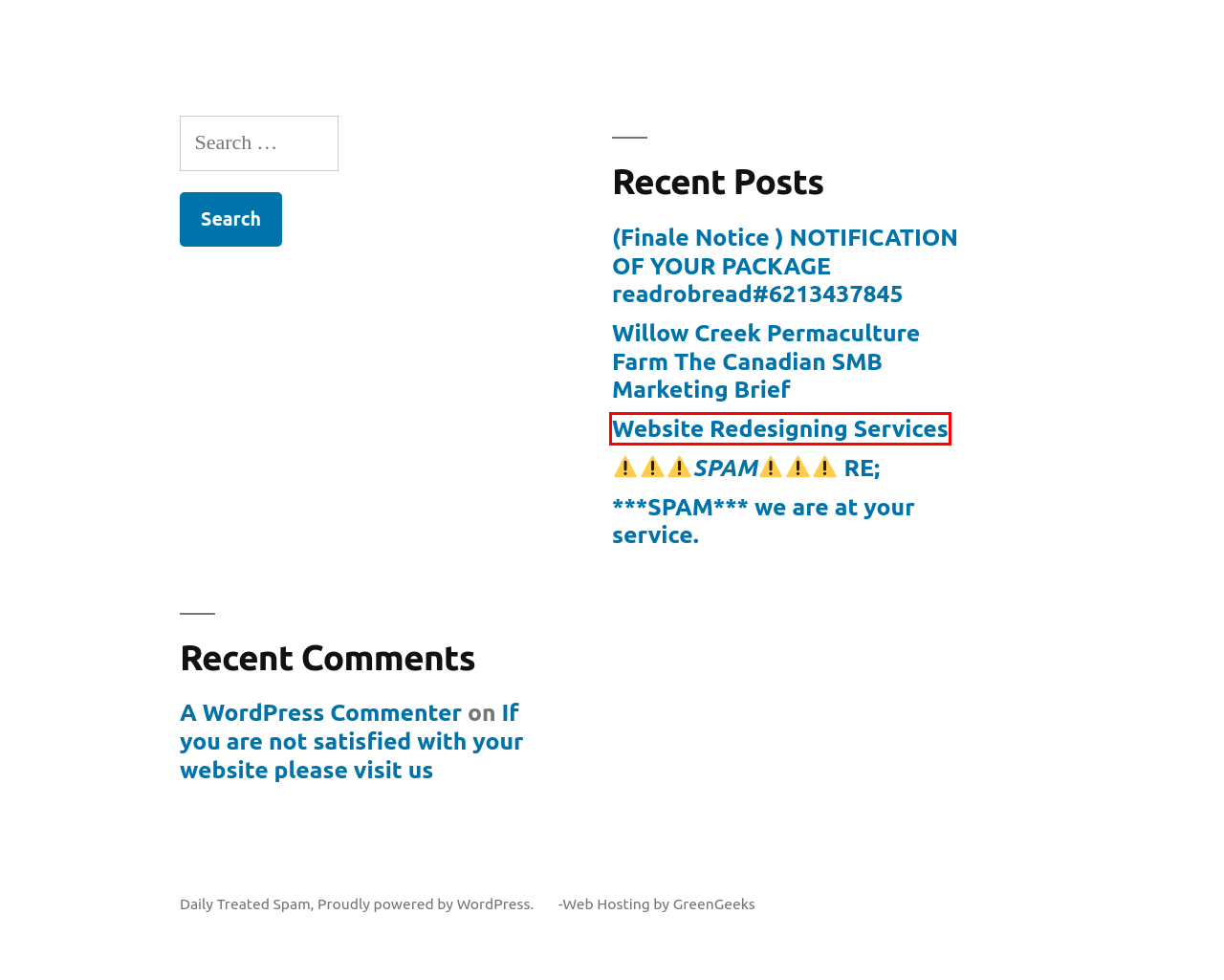Examine the screenshot of a webpage with a red bounding box around a specific UI element. Identify which webpage description best matches the new webpage that appears after clicking the element in the red bounding box. Here are the candidates:
A. Willow Creek Permaculture Farm The Canadian SMB Marketing Brief – Daily Treated Spam
B. Website Redesigning Services – Daily Treated Spam
C. (Finale Notice ) NOTIFICATION OF YOUR PACKAGE readrobread#6213437845 – Daily Treated Spam
D. ⚠⚠⚠SPAM⚠⚠⚠ RE; – Daily Treated Spam
E. Blog Tool, Publishing Platform, and CMS – WordPress.org
F. If you are not satisfied with your website please visit us – Daily Treated Spam
G. Uncategorized – Daily Treated Spam
H. readrobread – Daily Treated Spam

B